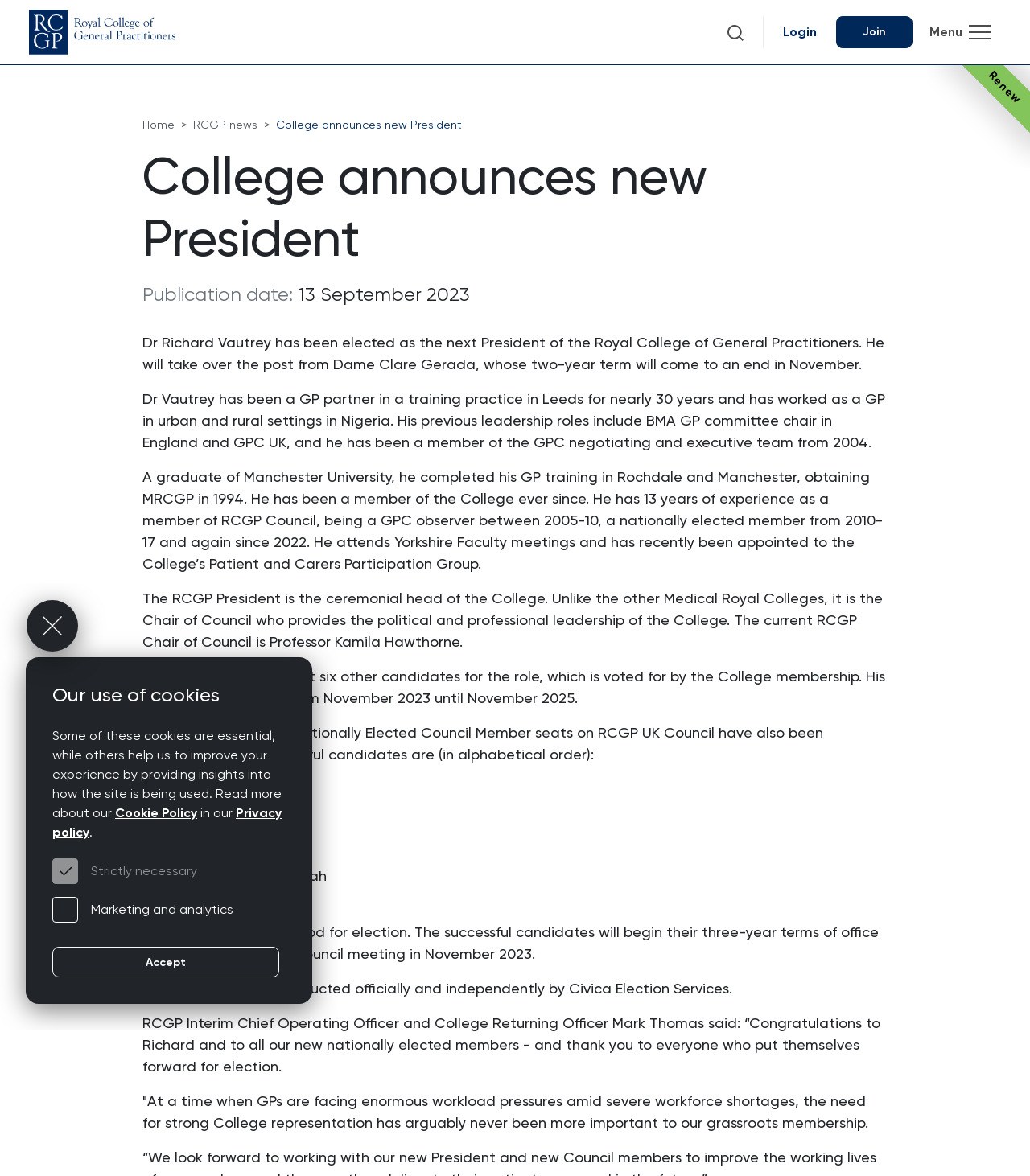Please find the bounding box coordinates of the element that you should click to achieve the following instruction: "Click the Login link". The coordinates should be presented as four float numbers between 0 and 1: [left, top, right, bottom].

[0.748, 0.014, 0.805, 0.041]